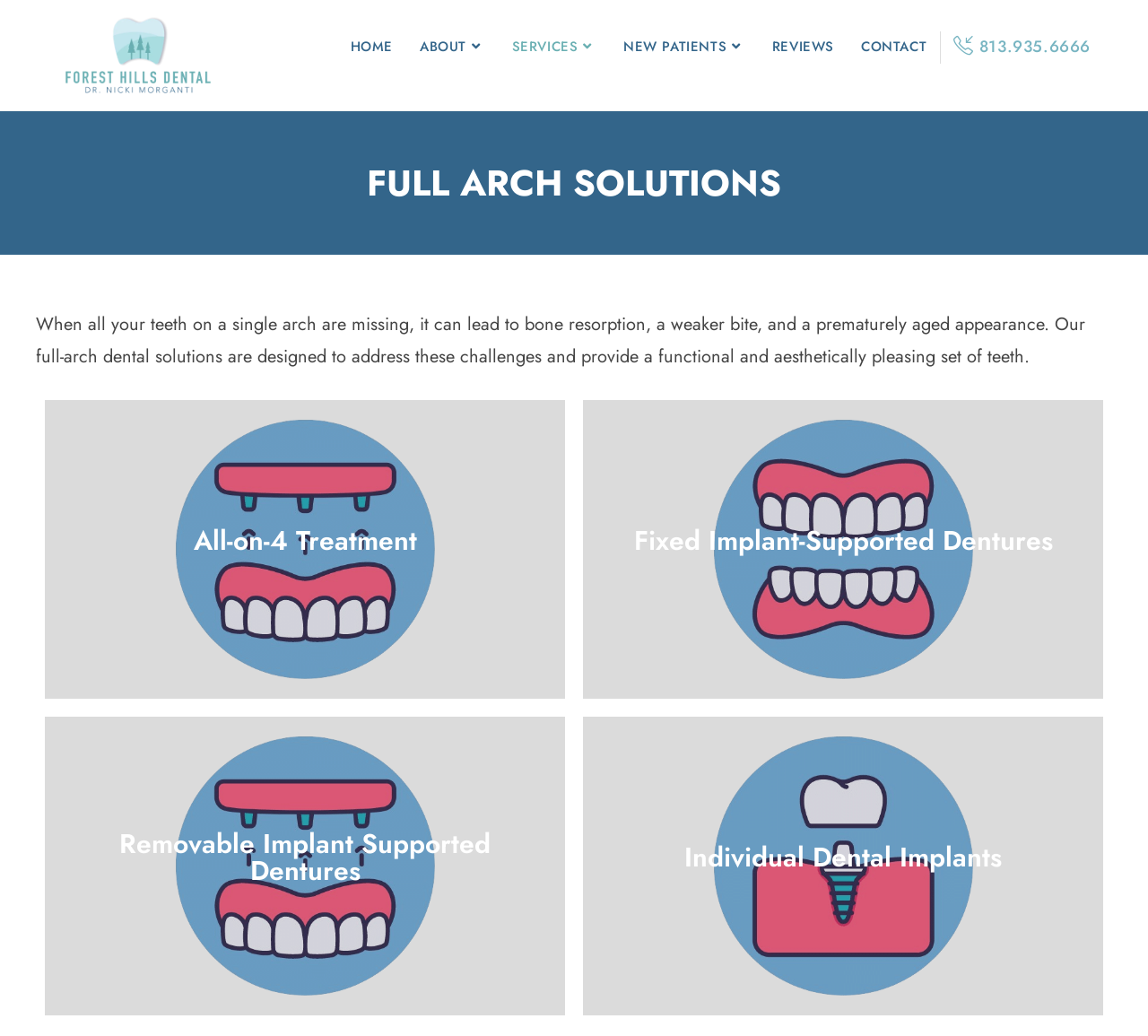How many types of full arch solutions are described on this webpage?
Using the image, answer in one word or phrase.

4